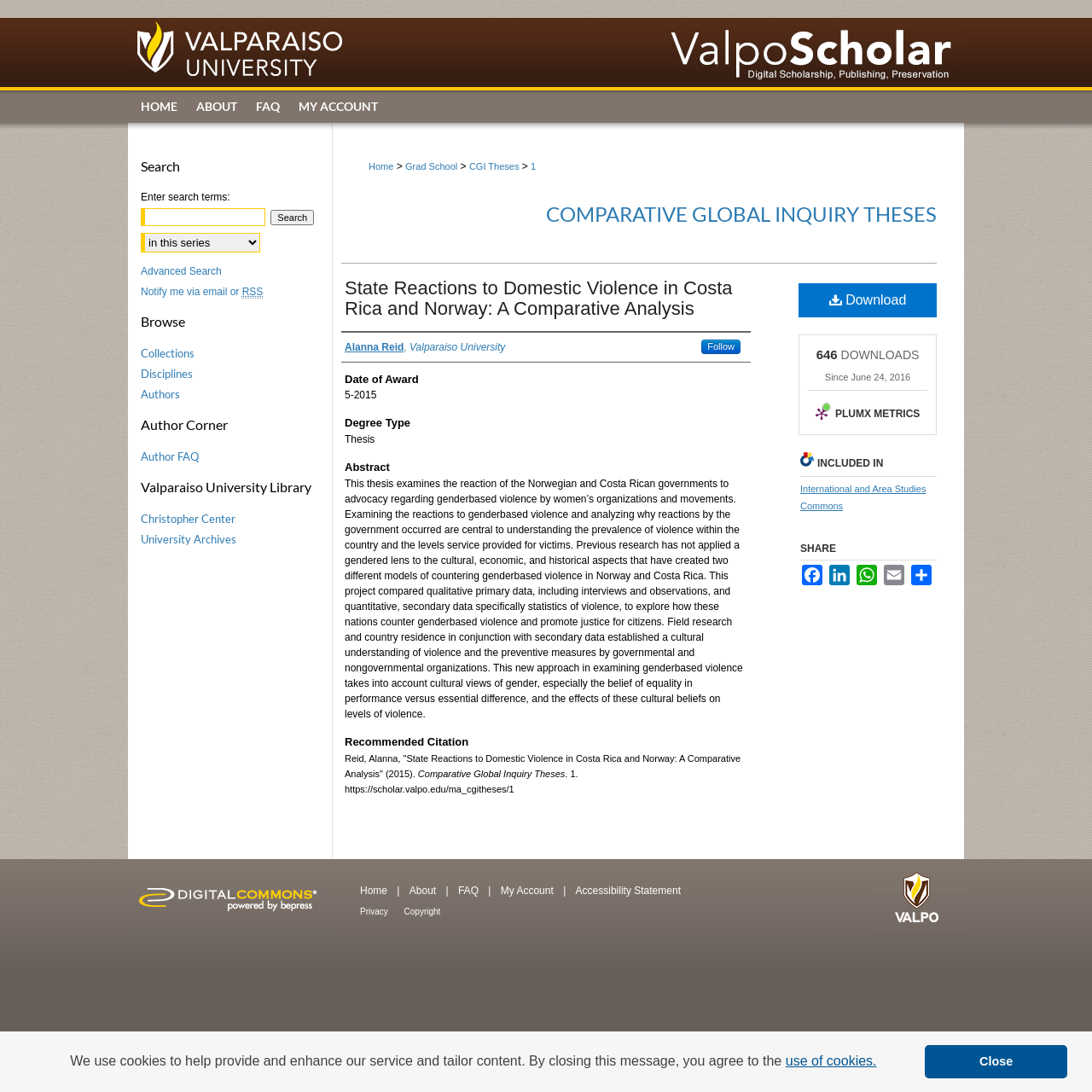Respond to the question below with a single word or phrase:
What is the title of the thesis?

State Reactions to Domestic Violence in Costa Rica and Norway